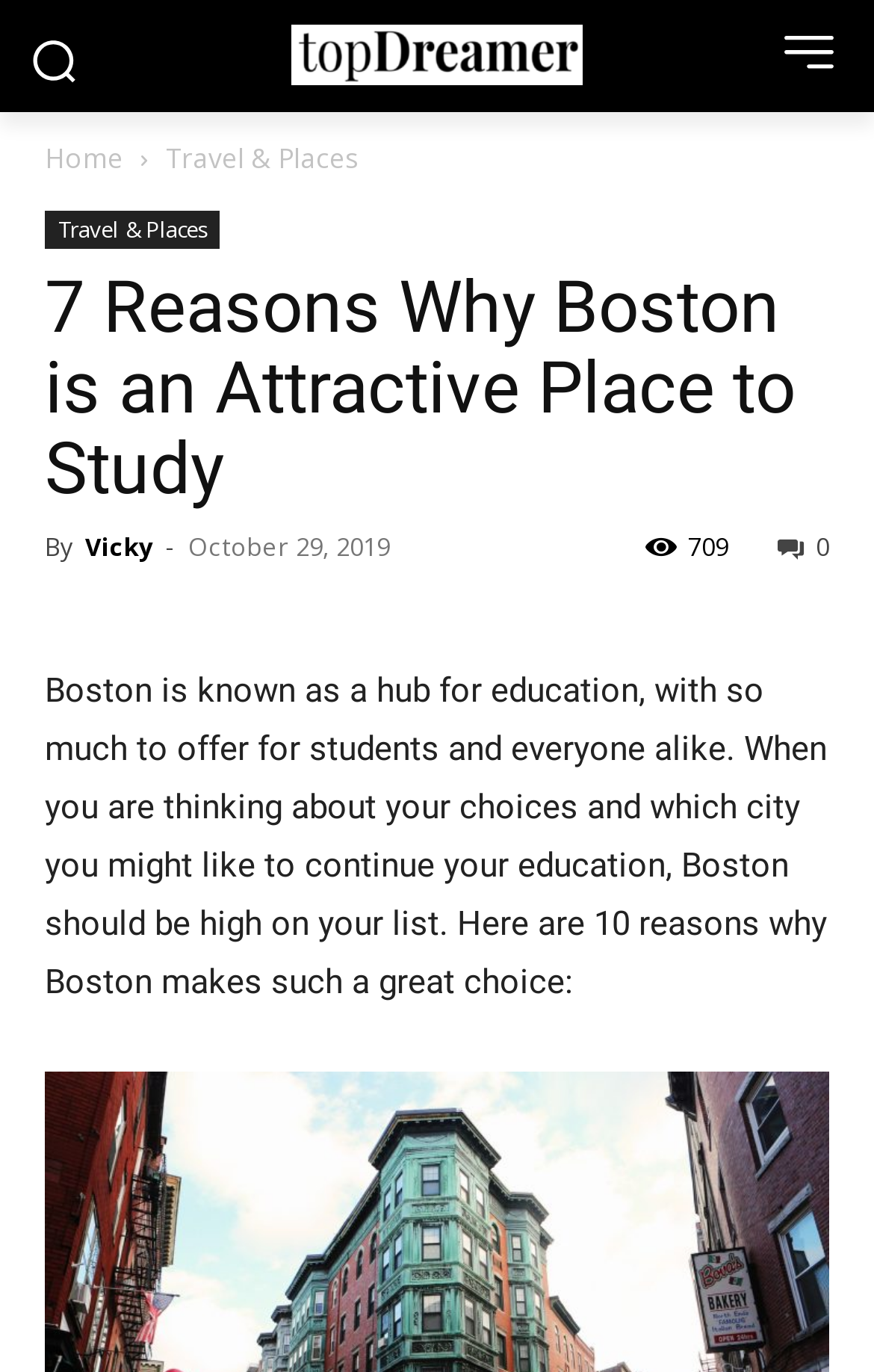Using the element description Home, predict the bounding box coordinates for the UI element. Provide the coordinates in (top-left x, top-left y, bottom-right x, bottom-right y) format with values ranging from 0 to 1.

[0.051, 0.101, 0.141, 0.129]